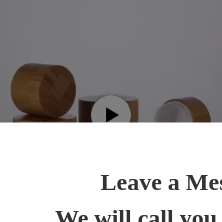What is the purpose of the play button?
Please respond to the question with as much detail as possible.

The presence of a play button suggests that there is an interactive content, possibly a video, that provides more information or showcases the product's features. This is a common design pattern used in websites to engage users and provide additional information.